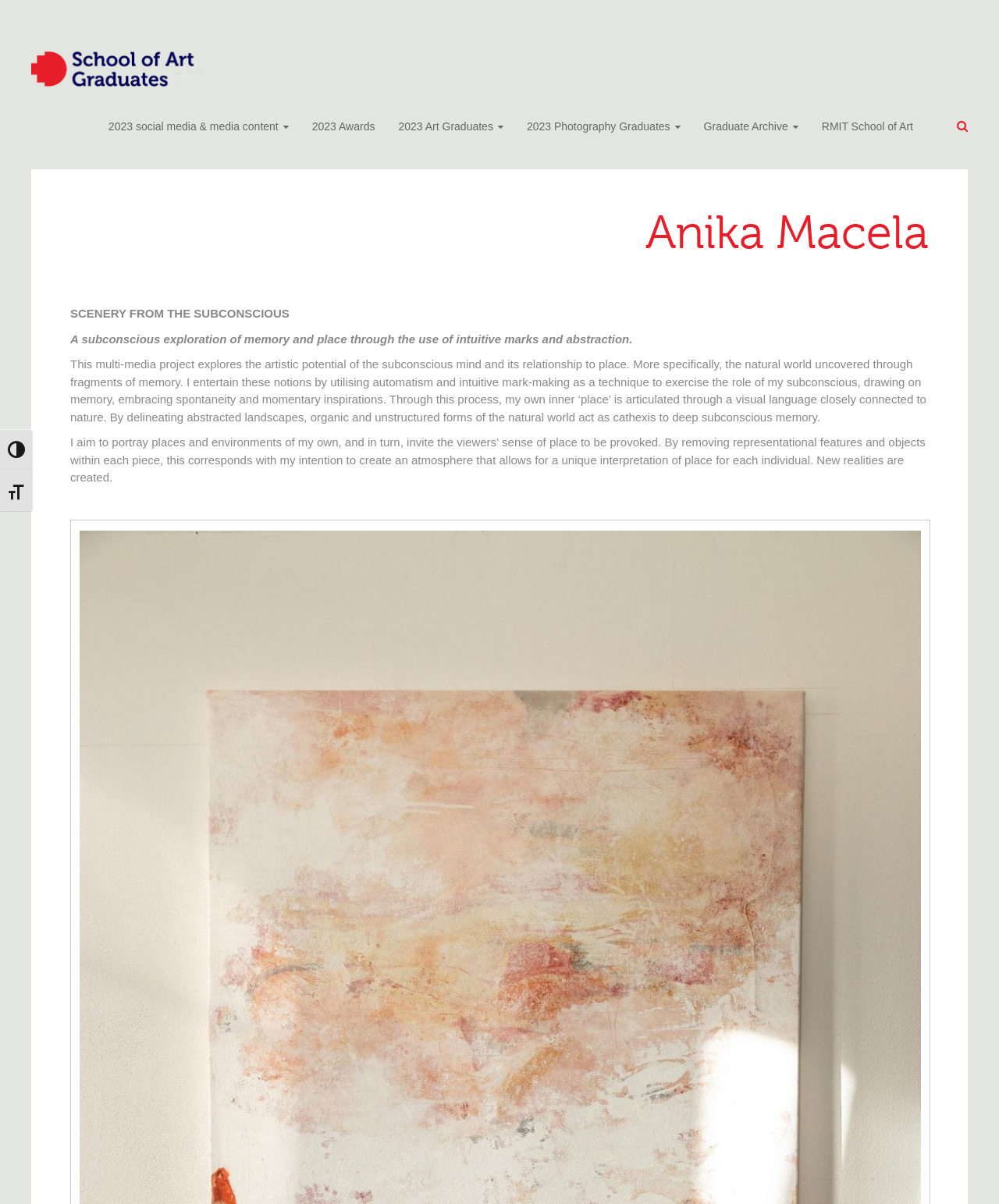What is the purpose of Anika Macela's project?
Refer to the image and provide a one-word or short phrase answer.

To portray places and environments